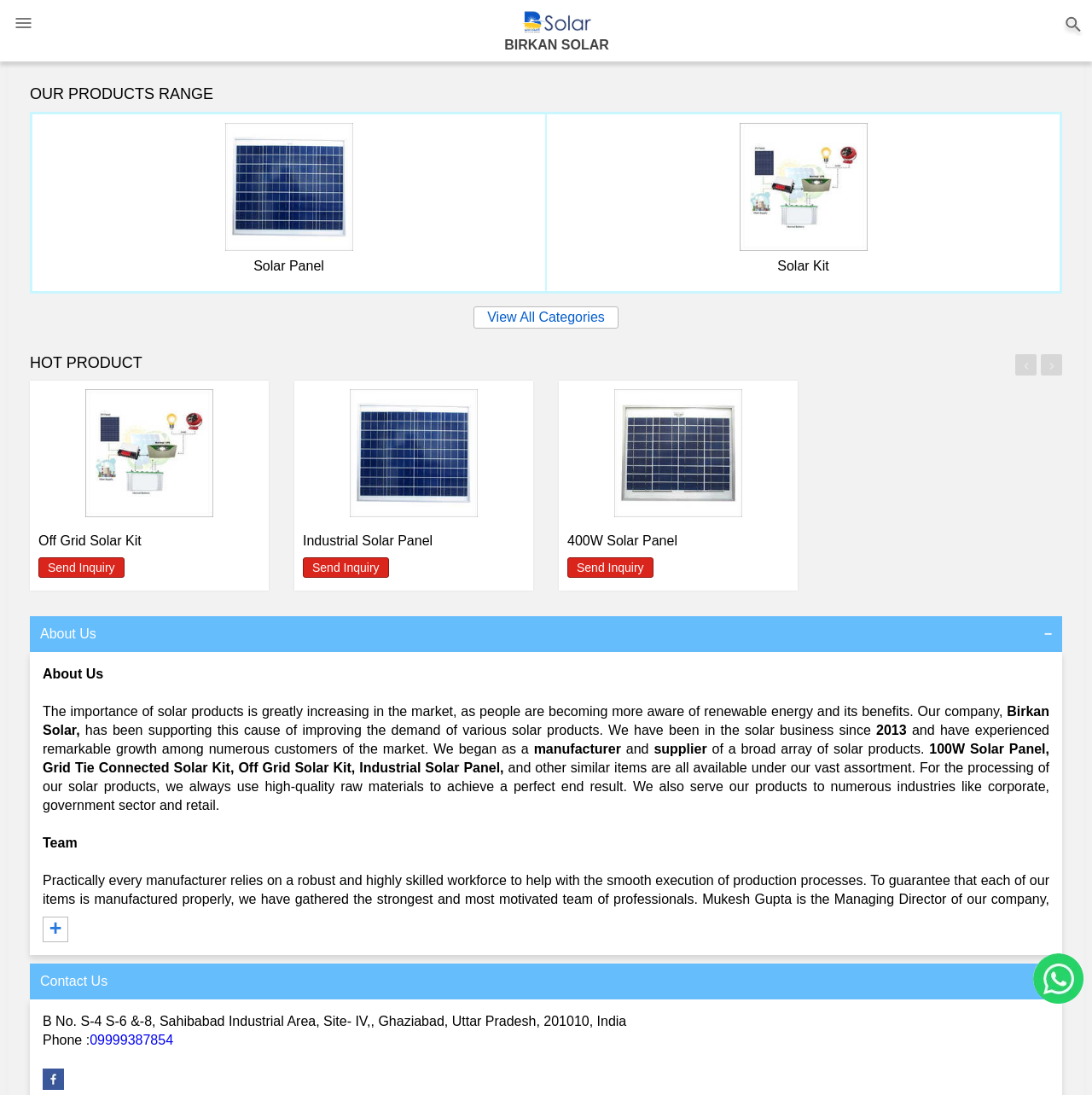Respond to the question with just a single word or phrase: 
What is the address of the company?

Ghaziabad, Uttar Pradesh, 201010, India